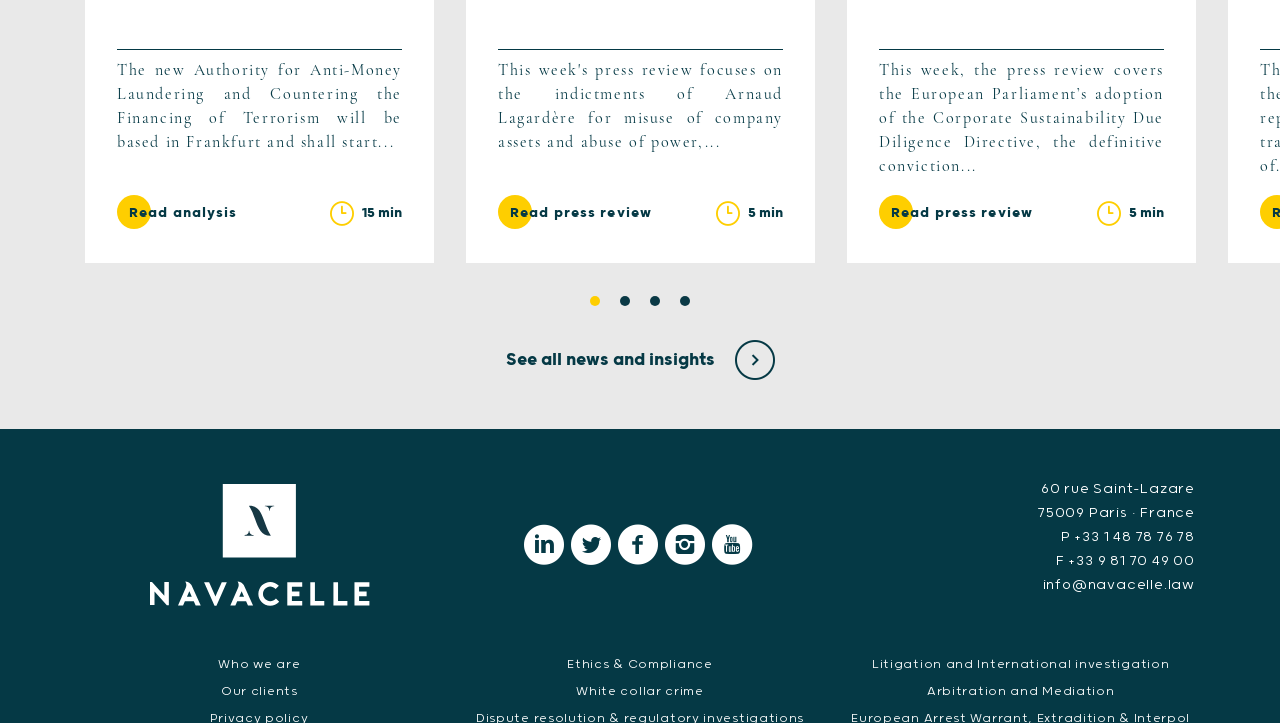Determine the coordinates of the bounding box that should be clicked to complete the instruction: "Read analysis". The coordinates should be represented by four float numbers between 0 and 1: [left, top, right, bottom].

[0.091, 0.27, 0.195, 0.32]